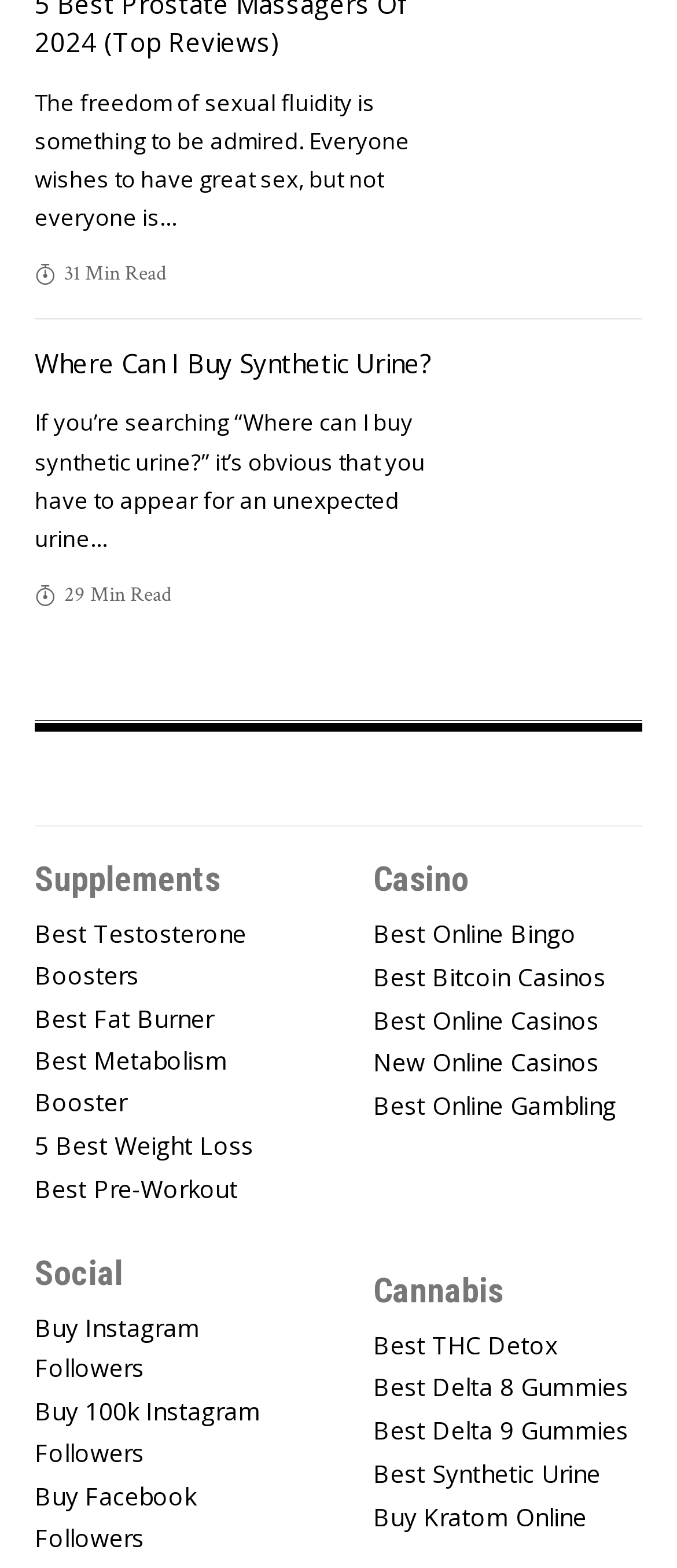Identify the bounding box coordinates necessary to click and complete the given instruction: "Learn about 'Best Synthetic Urine'".

[0.551, 0.921, 0.949, 0.959]